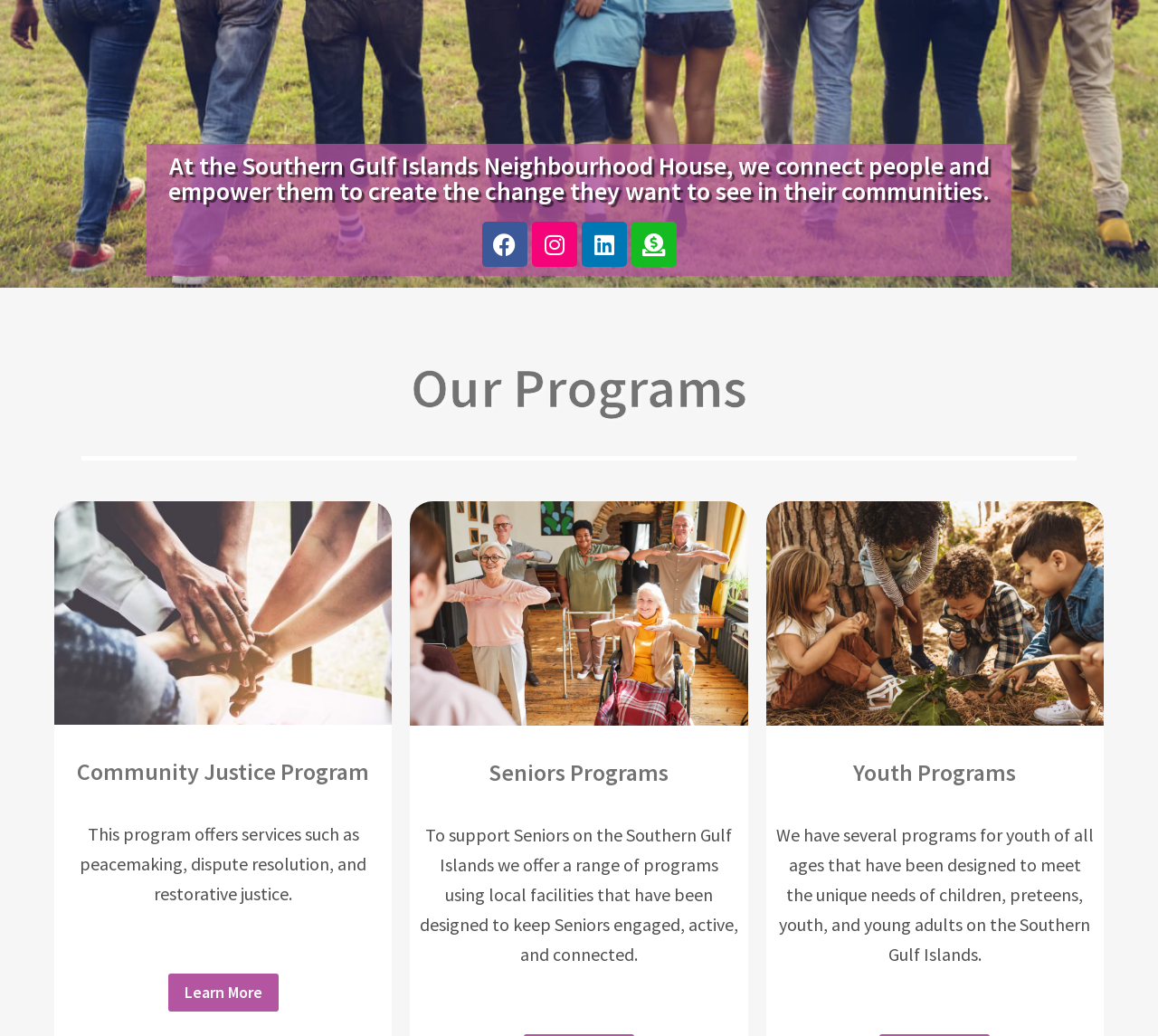Find the bounding box coordinates of the UI element according to this description: "Linkedin".

[0.502, 0.214, 0.541, 0.258]